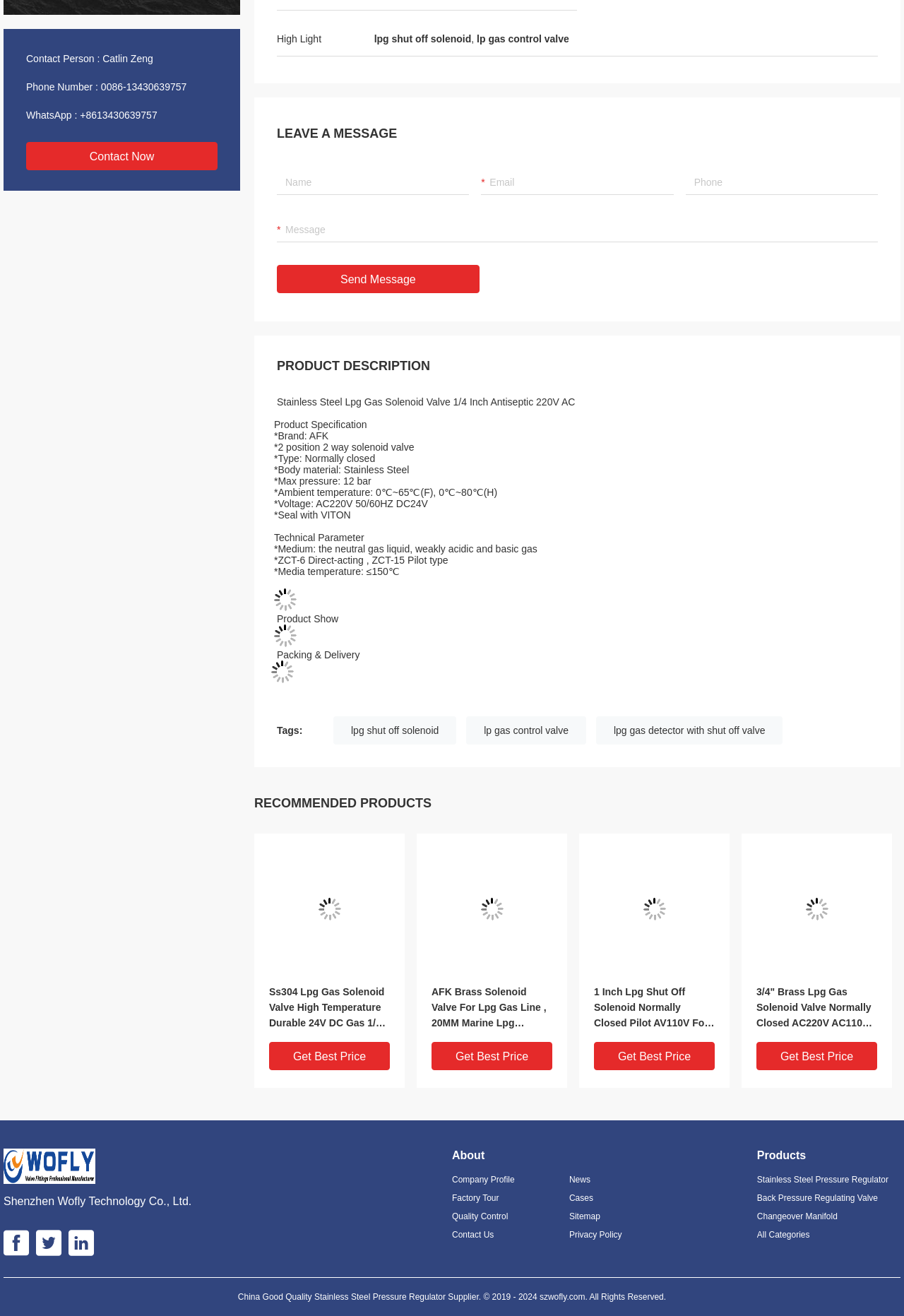Highlight the bounding box coordinates of the region I should click on to meet the following instruction: "Get Best Price".

[0.298, 0.792, 0.431, 0.813]